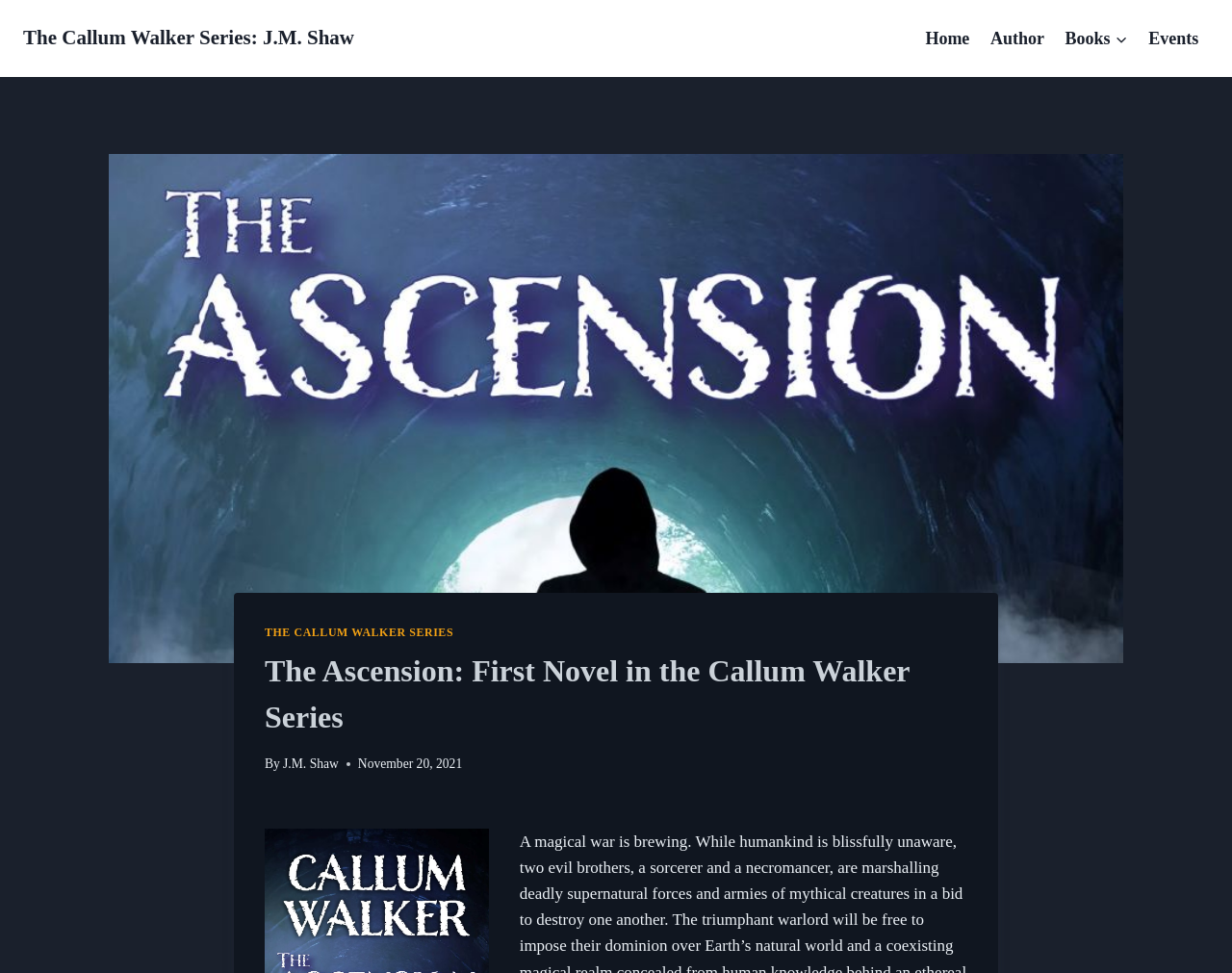What is the name of the first novel in the series?
Provide a well-explained and detailed answer to the question.

I found the answer by looking at the image element, which has the text 'The Ascension' and is described as the first novel in the Callum Walker Series.